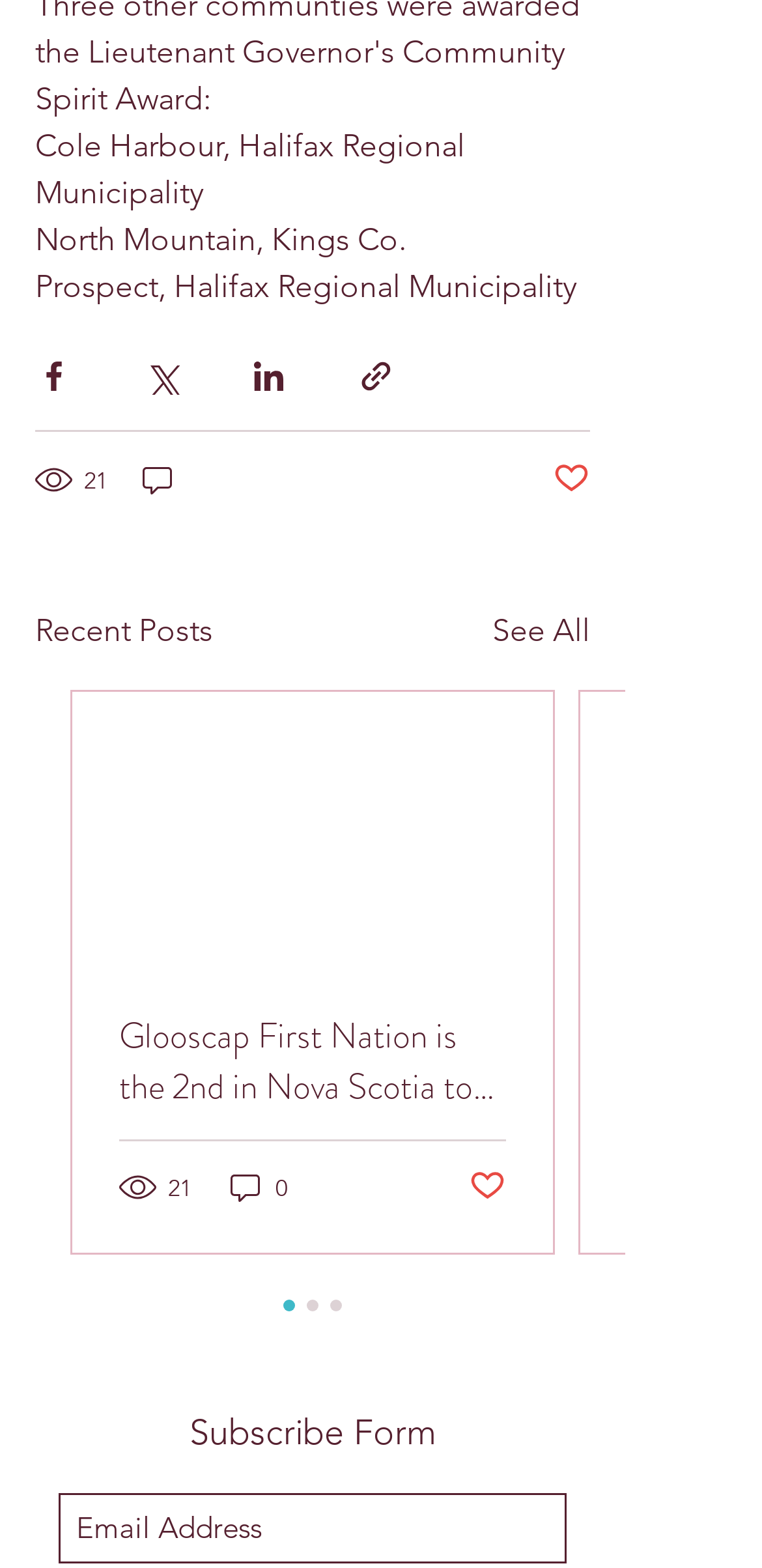What is the purpose of the textbox at the bottom?
Use the information from the image to give a detailed answer to the question.

I looked at the label next to the textbox and found that it says 'Email Address', which suggests that the purpose of the textbox is to input an email address, likely for subscription purposes.